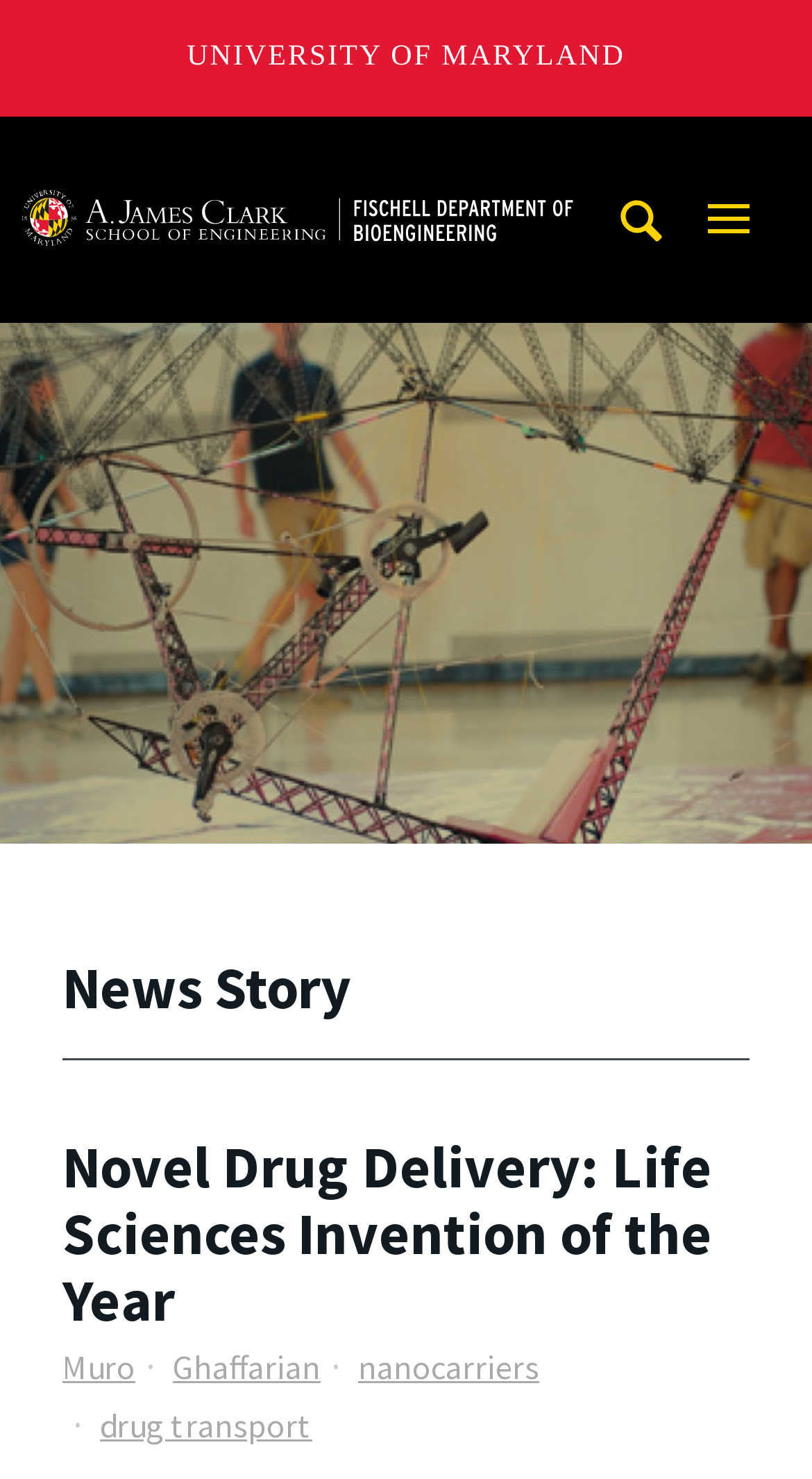What can be searched on this site?
Please use the image to provide an in-depth answer to the question.

I found the answer by looking at the textbox element with the placeholder text 'Search this site for:' which is located at the top of the page.